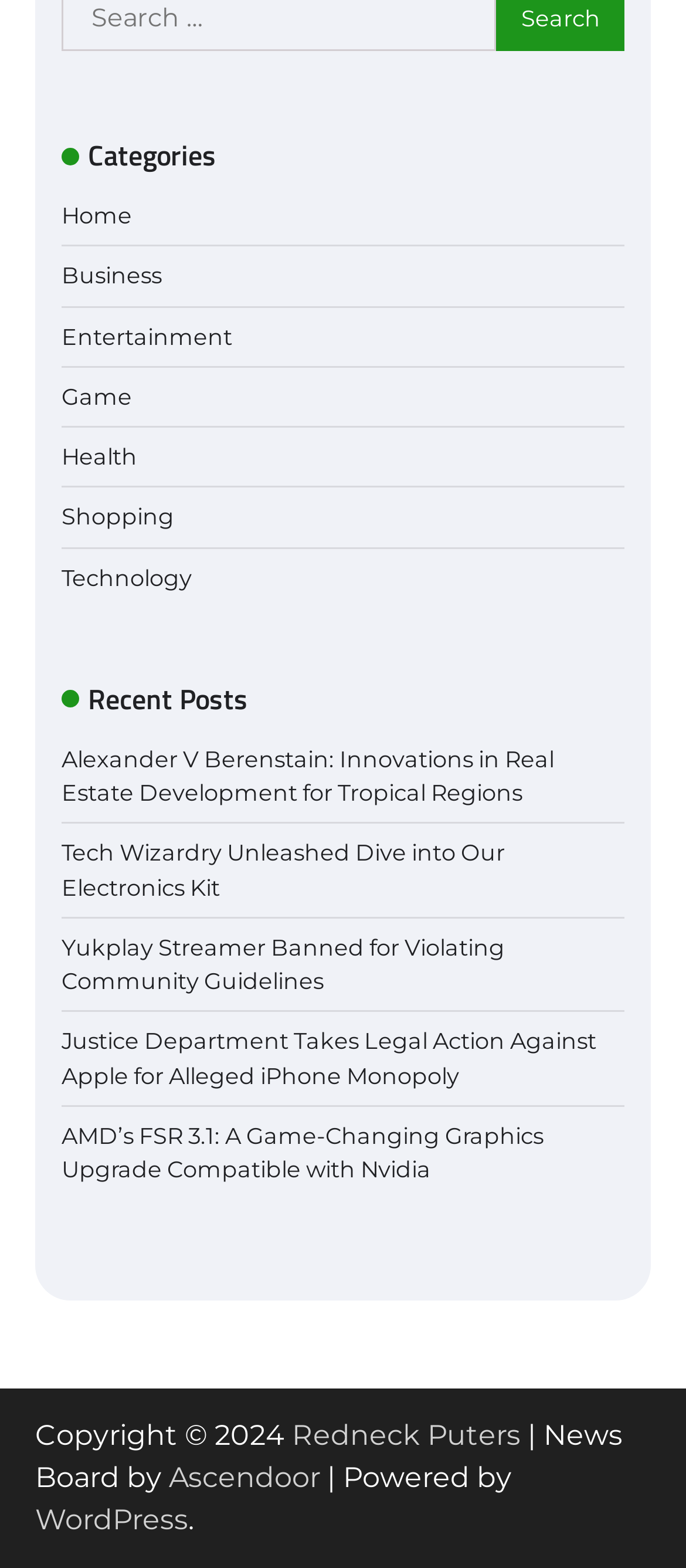Locate the bounding box coordinates of the UI element described by: "Redneck Puters". Provide the coordinates as four float numbers between 0 and 1, formatted as [left, top, right, bottom].

[0.426, 0.905, 0.759, 0.926]